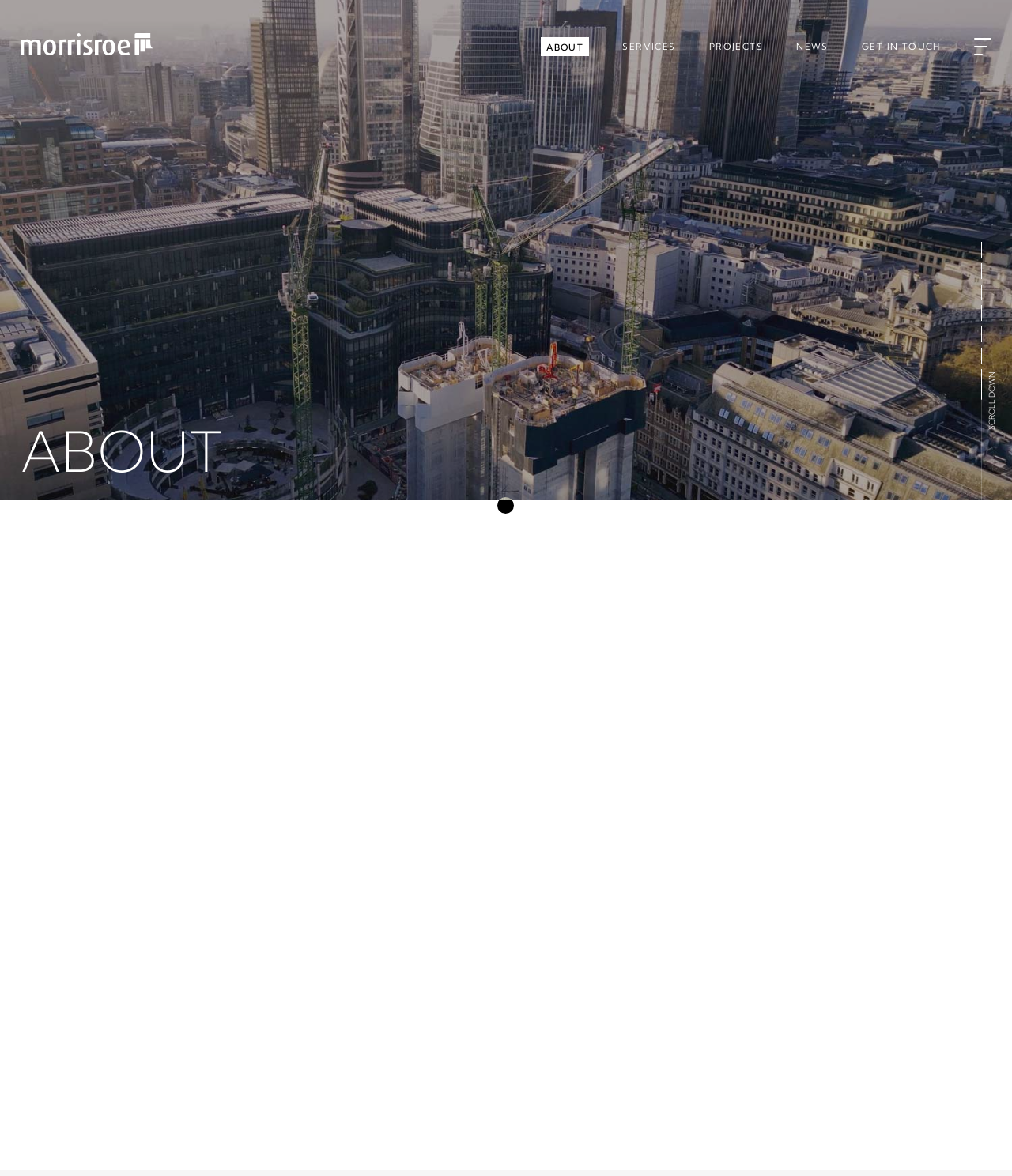Locate the bounding box coordinates for the element described below: "One Blackfriars". The coordinates must be four float values between 0 and 1, formatted as [left, top, right, bottom].

[0.493, 0.895, 0.612, 0.911]